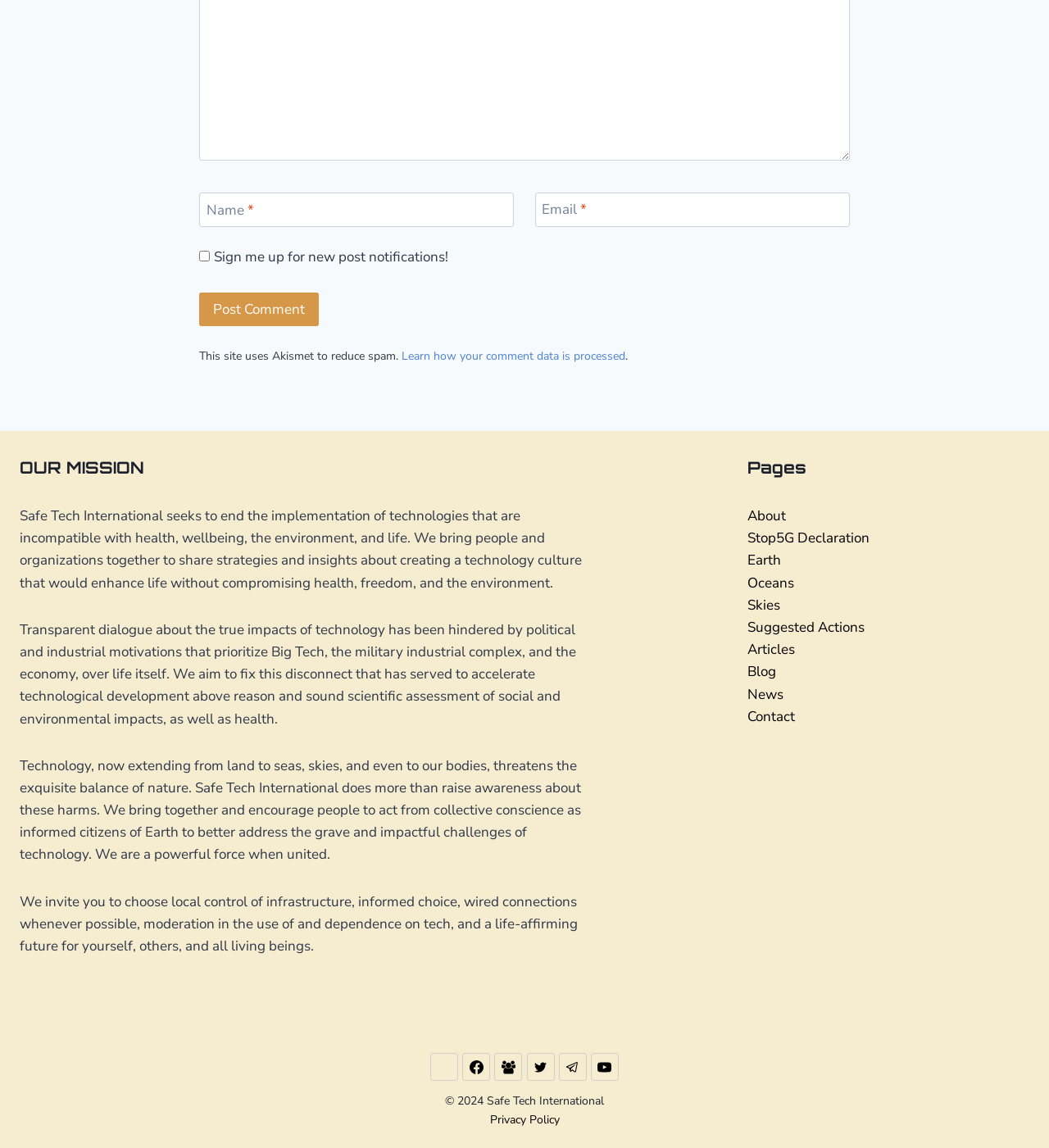Please answer the following question as detailed as possible based on the image: 
What is the purpose of Safe Tech International?

Based on the webpage content, Safe Tech International aims to end the implementation of technologies that are incompatible with health, wellbeing, the environment, and life. They bring people and organizations together to share strategies and insights about creating a technology culture that would enhance life without compromising health, freedom, and the environment.